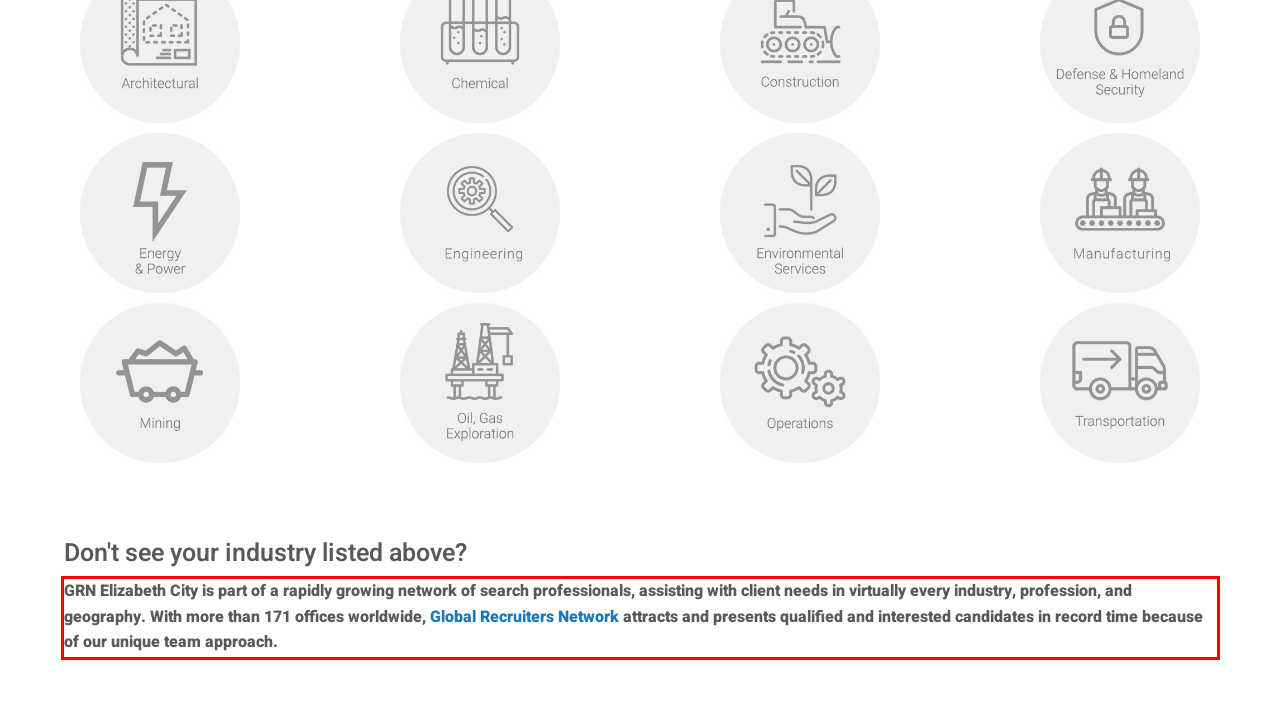Examine the webpage screenshot, find the red bounding box, and extract the text content within this marked area.

GRN Elizabeth City is part of a rapidly growing network of search professionals, assisting with client needs in virtually every industry, profession, and geography. With more than 171 offices worldwide, Global Recruiters Network attracts and presents qualified and interested candidates in record time because of our unique team approach.